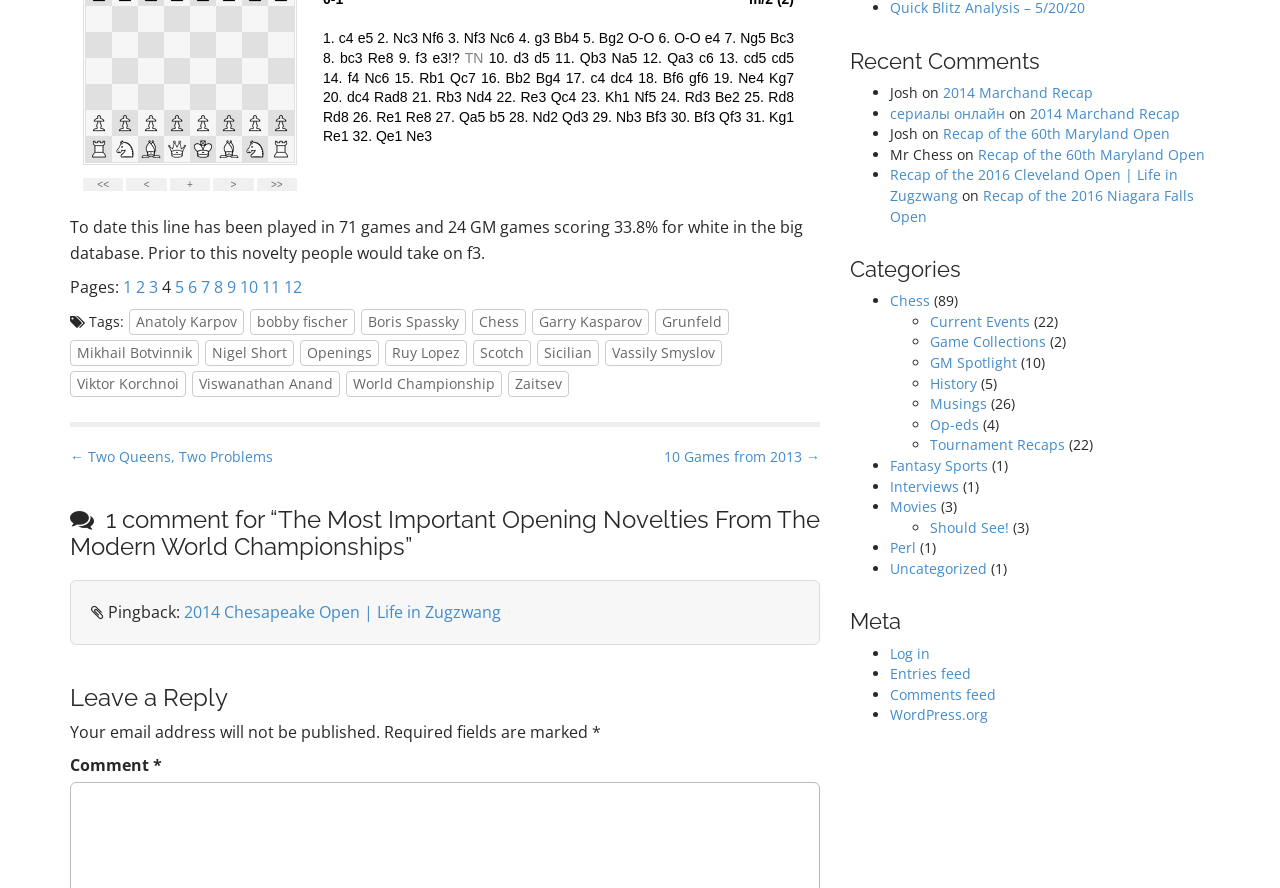Using the provided description: "Sicilian", find the bounding box coordinates of the corresponding UI element. The output should be four float numbers between 0 and 1, in the format [left, top, right, bottom].

[0.42, 0.383, 0.468, 0.412]